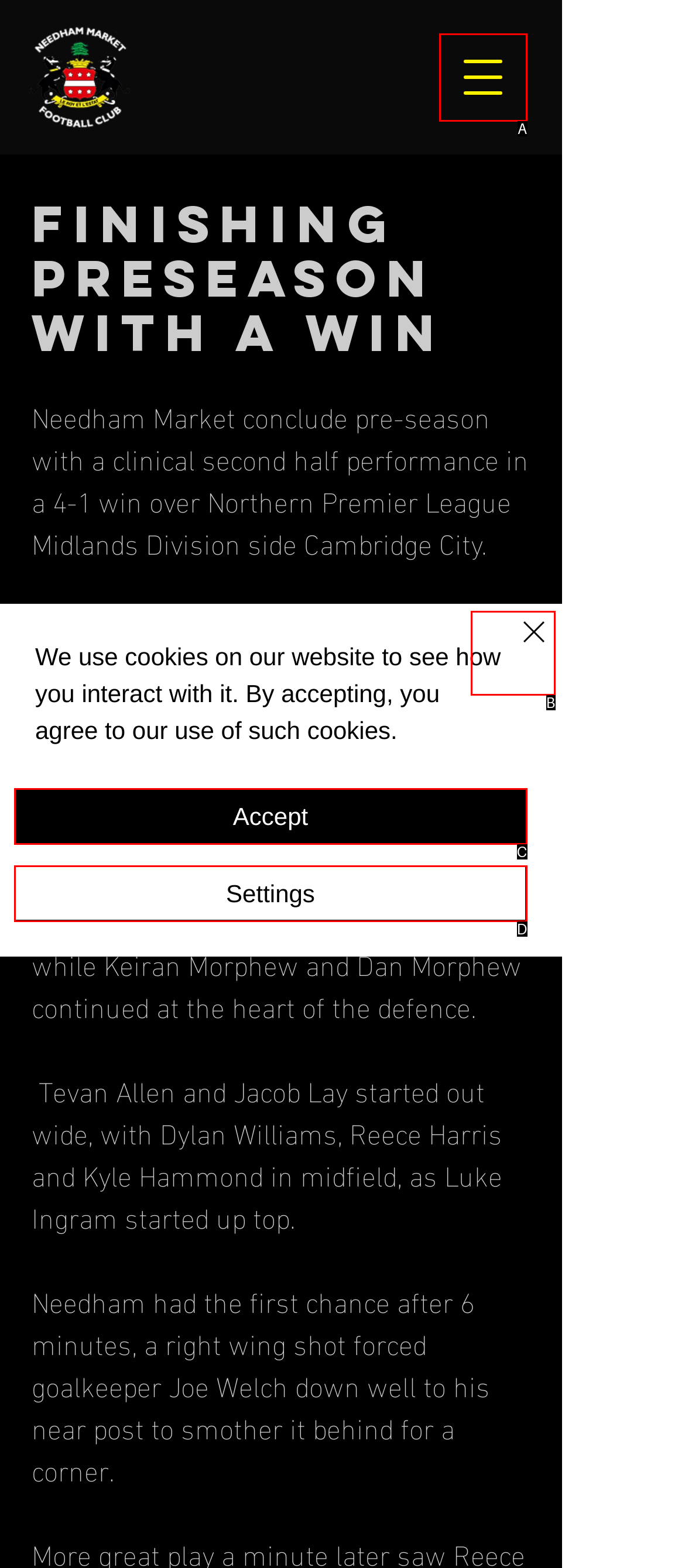Identify the letter that best matches this UI element description: Settings
Answer with the letter from the given options.

D